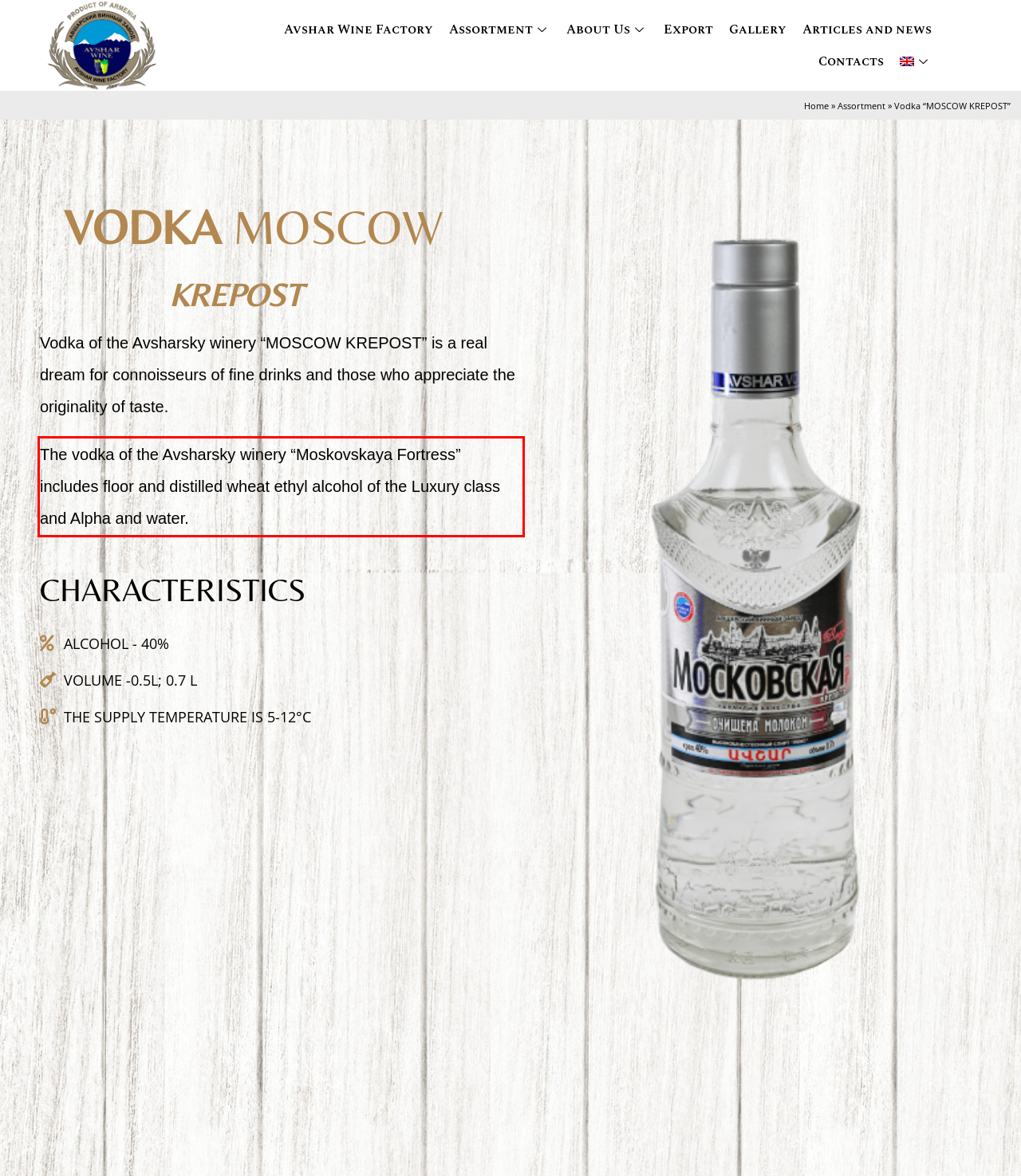Please examine the webpage screenshot and extract the text within the red bounding box using OCR.

The vodka of the Avsharsky winery “Moskovskaya Fortress” includes floor and distilled wheat ethyl alcohol of the Luxury class and Alpha and water.